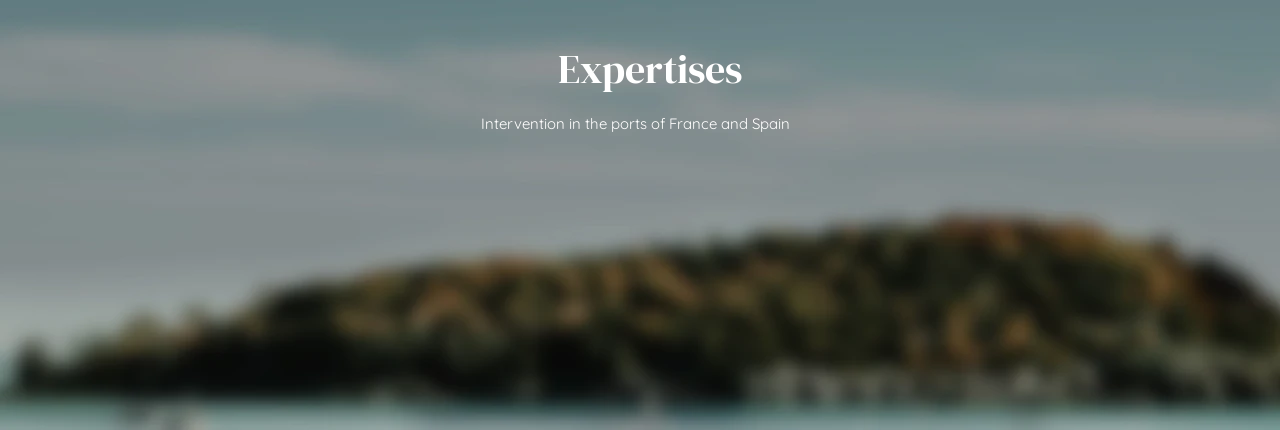Please provide a one-word or phrase answer to the question: 
In which regions does the company offer its services?

France and Spain